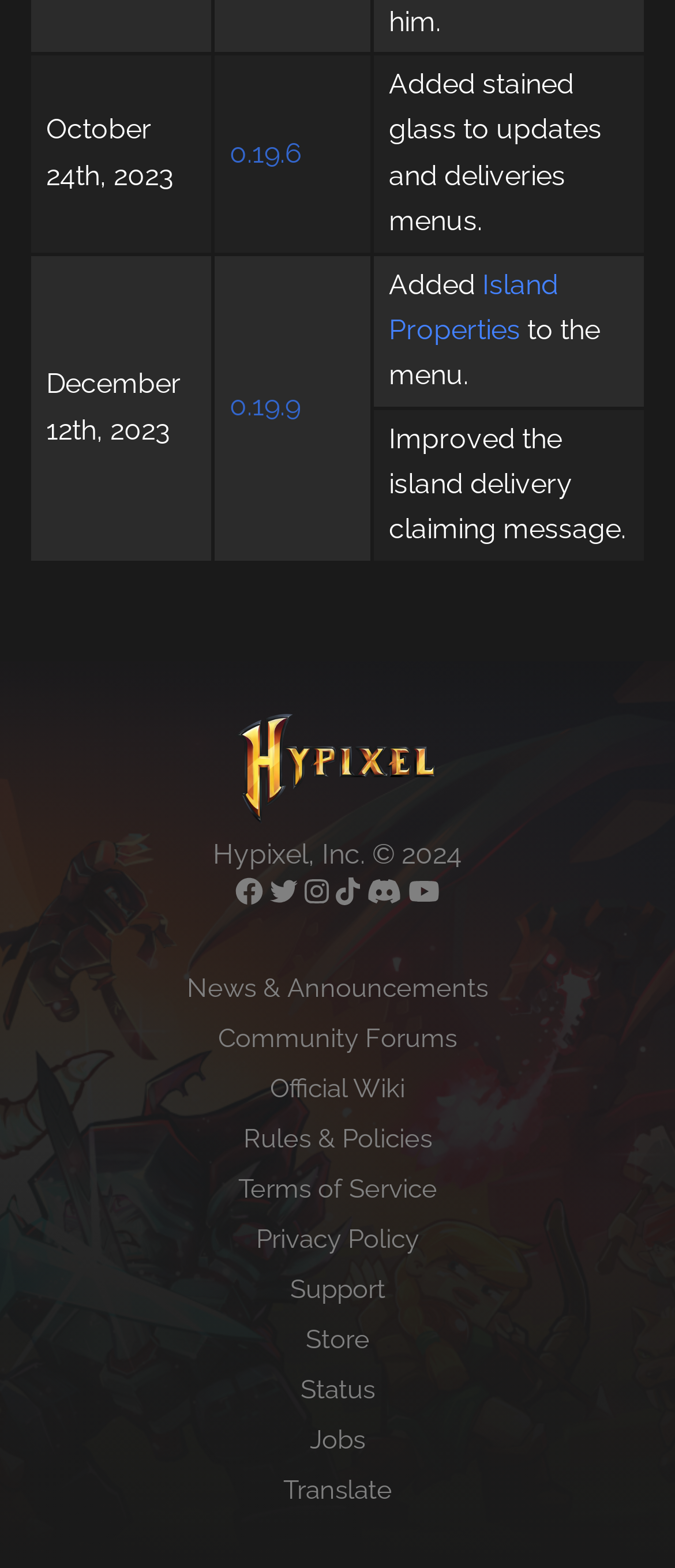Please specify the coordinates of the bounding box for the element that should be clicked to carry out this instruction: "Go to Facebook page". The coordinates must be four float numbers between 0 and 1, formatted as [left, top, right, bottom].

[0.349, 0.559, 0.4, 0.579]